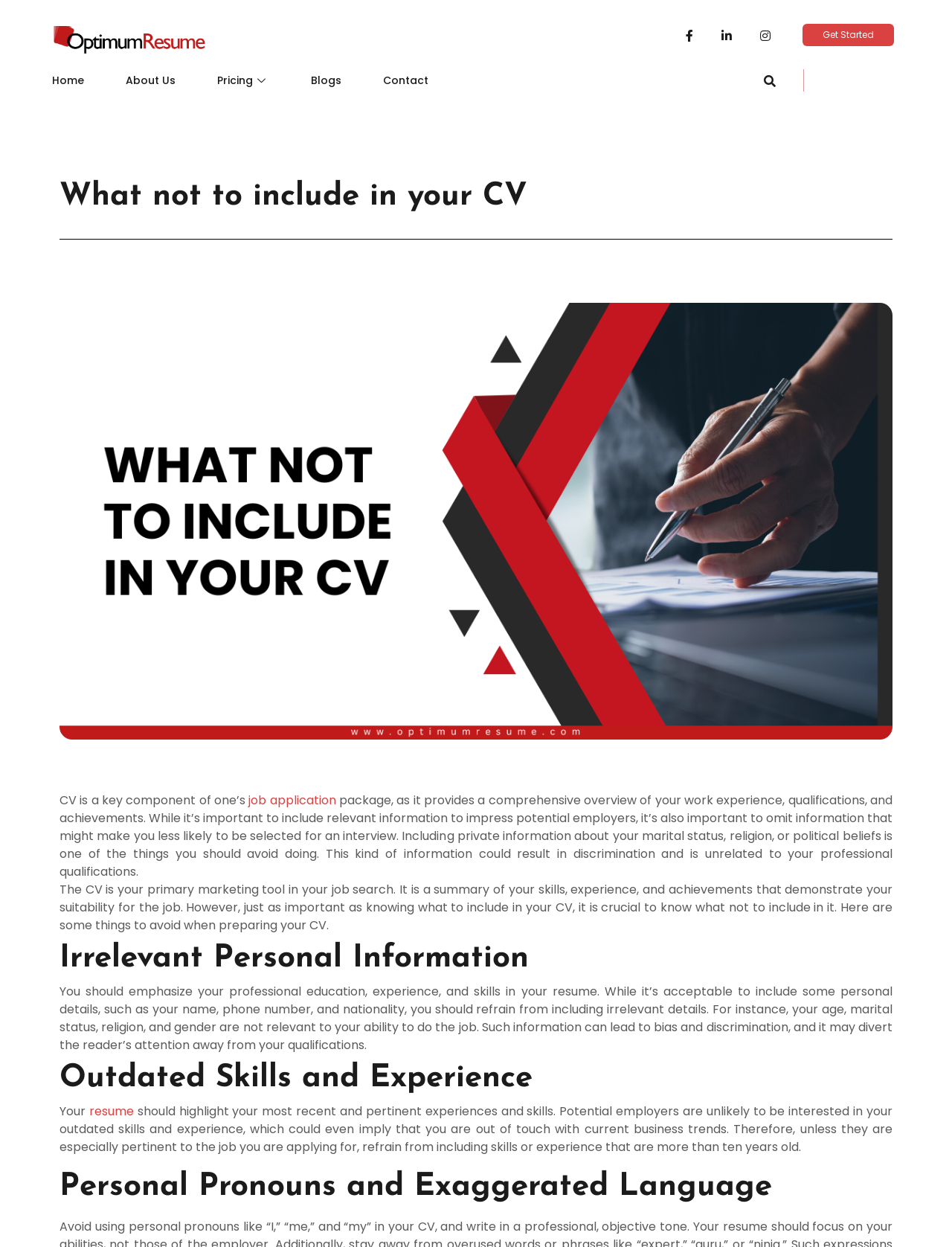Please provide the bounding box coordinates for the element that needs to be clicked to perform the following instruction: "Click on the 'job application' link". The coordinates should be given as four float numbers between 0 and 1, i.e., [left, top, right, bottom].

[0.261, 0.635, 0.353, 0.648]